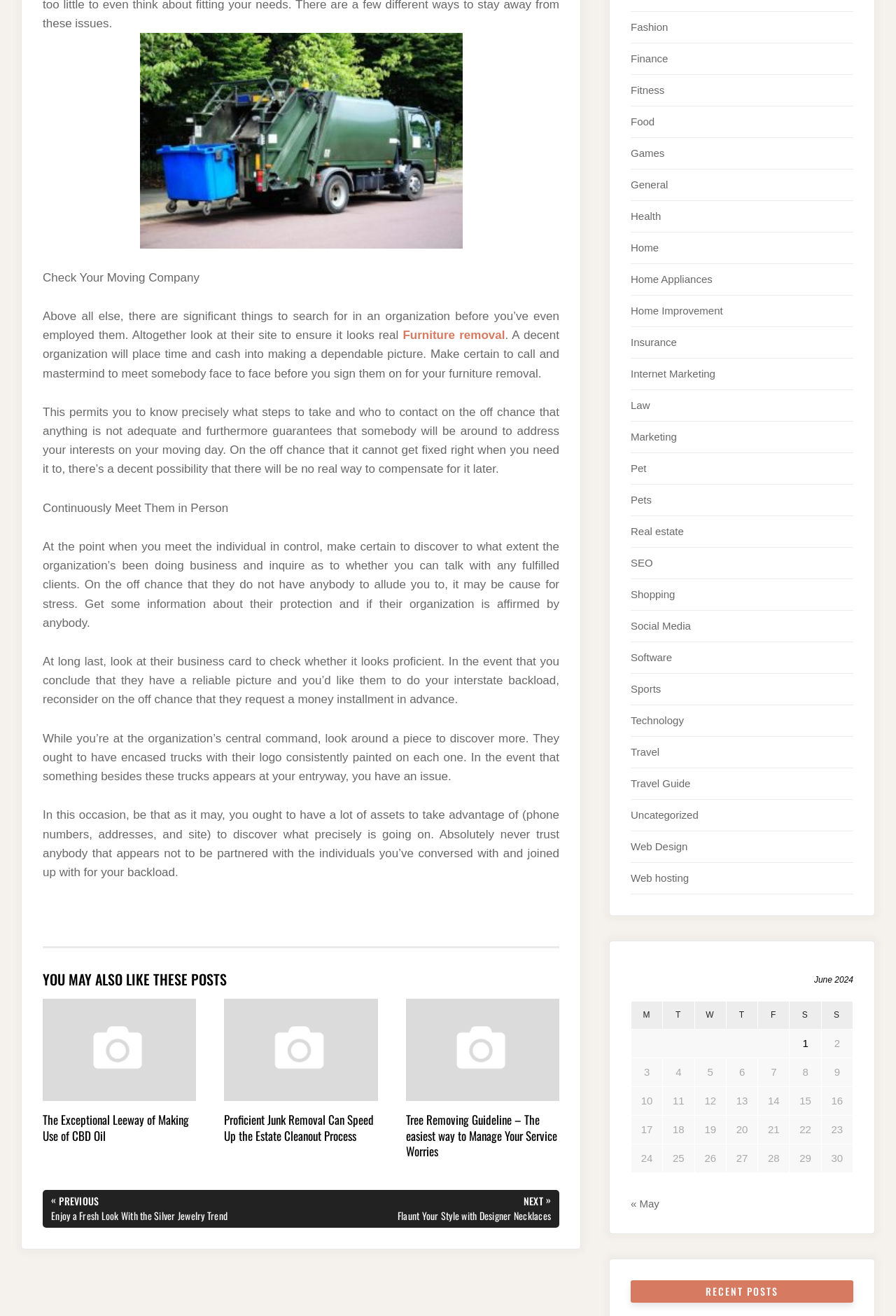Identify the coordinates of the bounding box for the element described below: "Internet Marketing". Return the coordinates as four float numbers between 0 and 1: [left, top, right, bottom].

[0.704, 0.279, 0.798, 0.288]